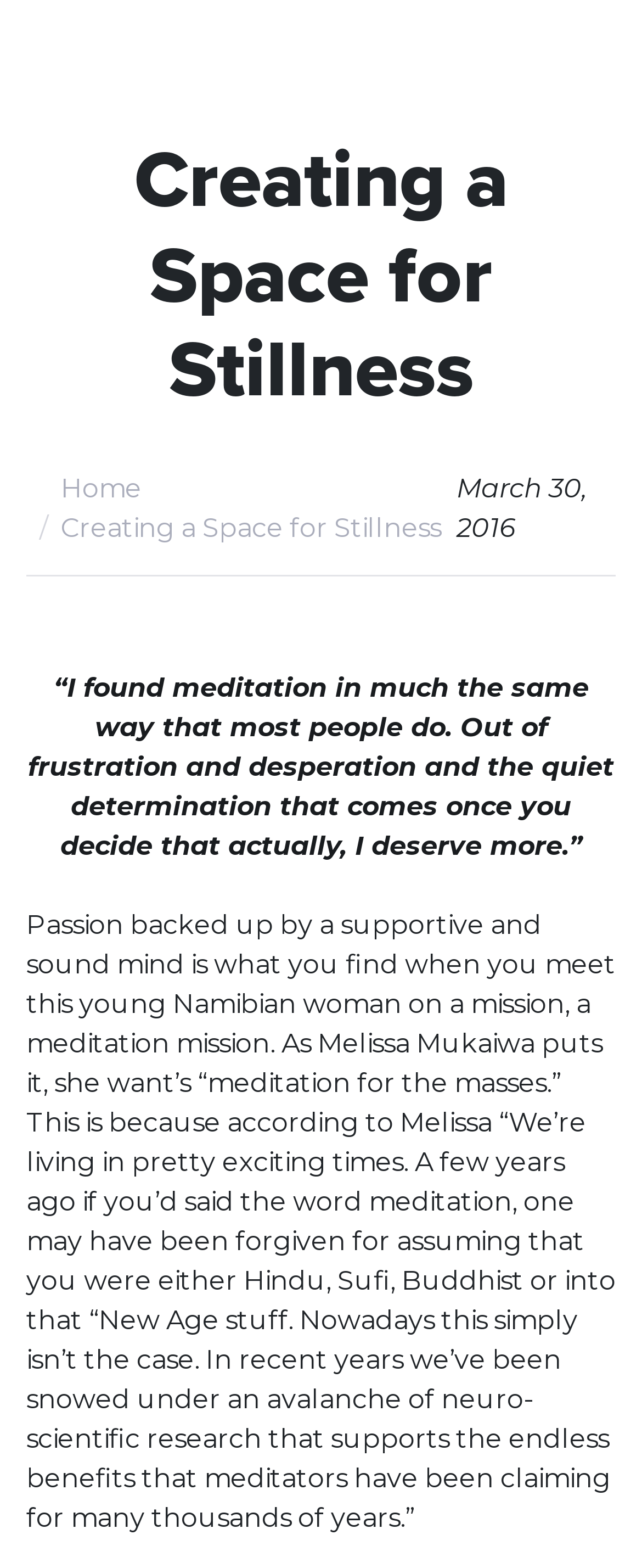What is the purpose of Melissa's mission?
Using the image as a reference, answer with just one word or a short phrase.

Meditation for the masses